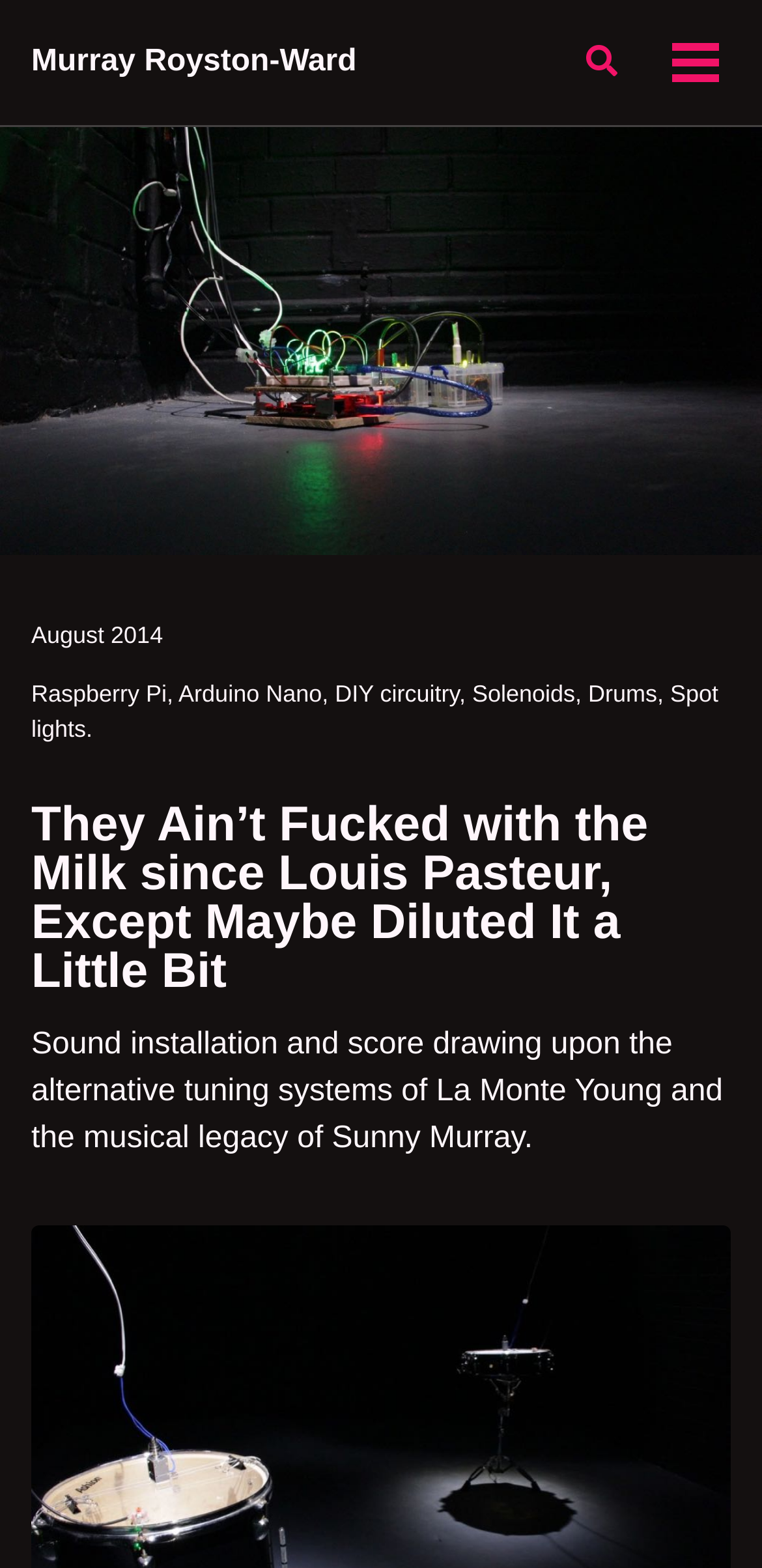Answer briefly with one word or phrase:
What is the theme of the installation?

Sound installation and score